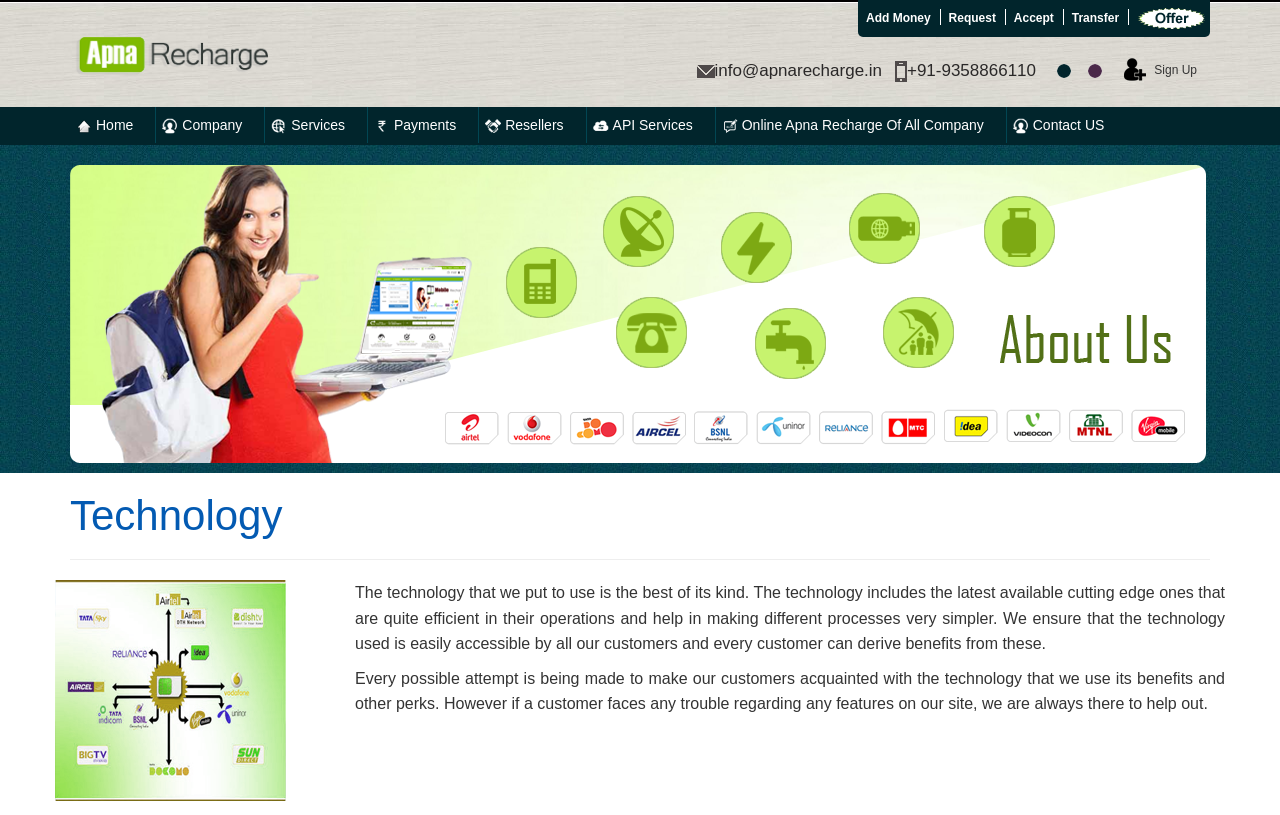What technology does the company use?
Look at the webpage screenshot and answer the question with a detailed explanation.

According to the webpage, the company uses the latest cutting edge technology, which is efficient and makes processes simpler. This is stated in the paragraph below the 'Technology' heading.